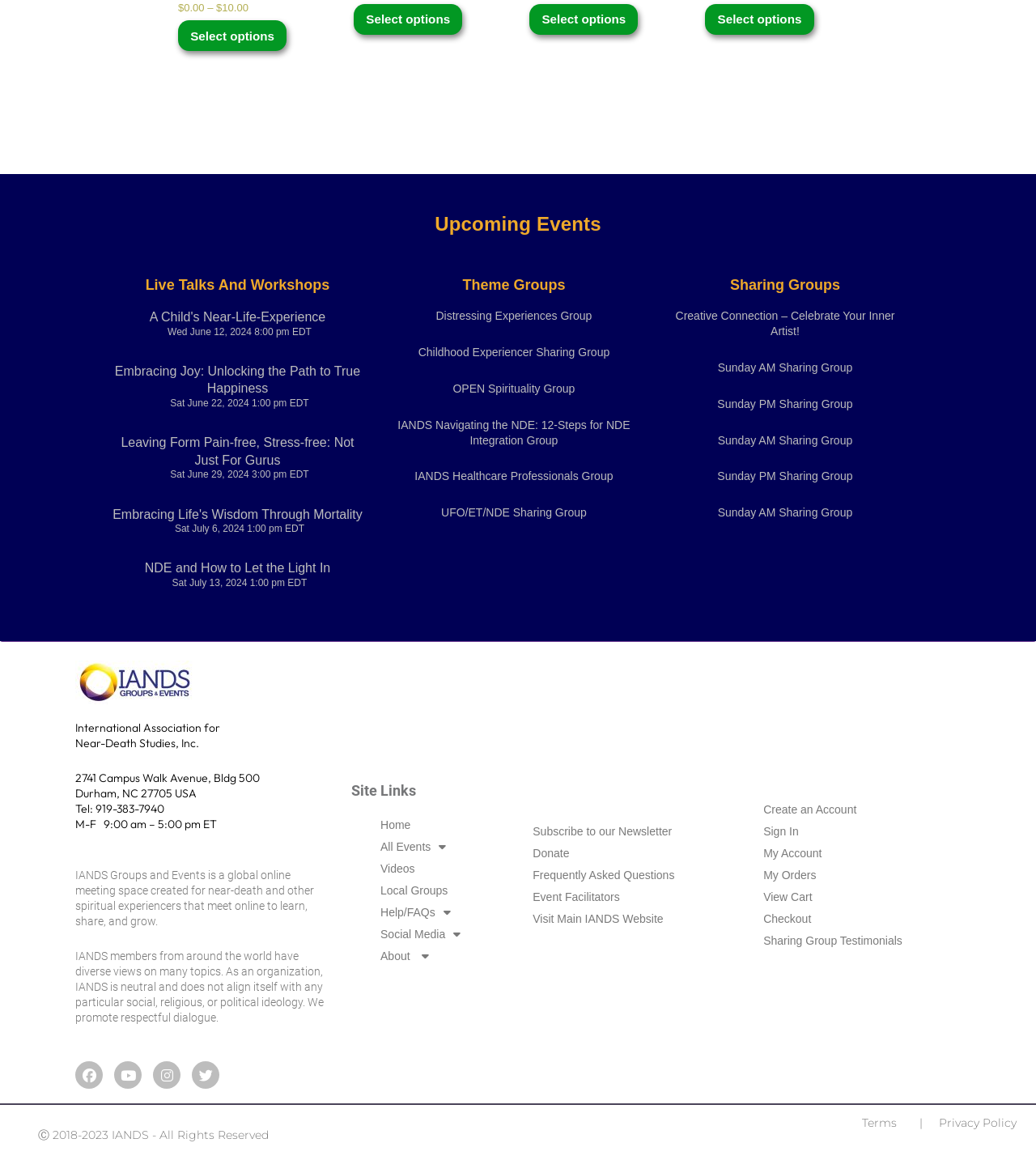What type of events are listed on the webpage?
Please answer the question with as much detail as possible using the screenshot.

The webpage has a section titled 'Live Talks And Workshops' which lists various events such as 'A Child's Near-Life-Experience', 'Embracing Joy: Unlocking the Path to True Happiness', and others, indicating that the webpage lists live talks and workshops related to near-death experiences.